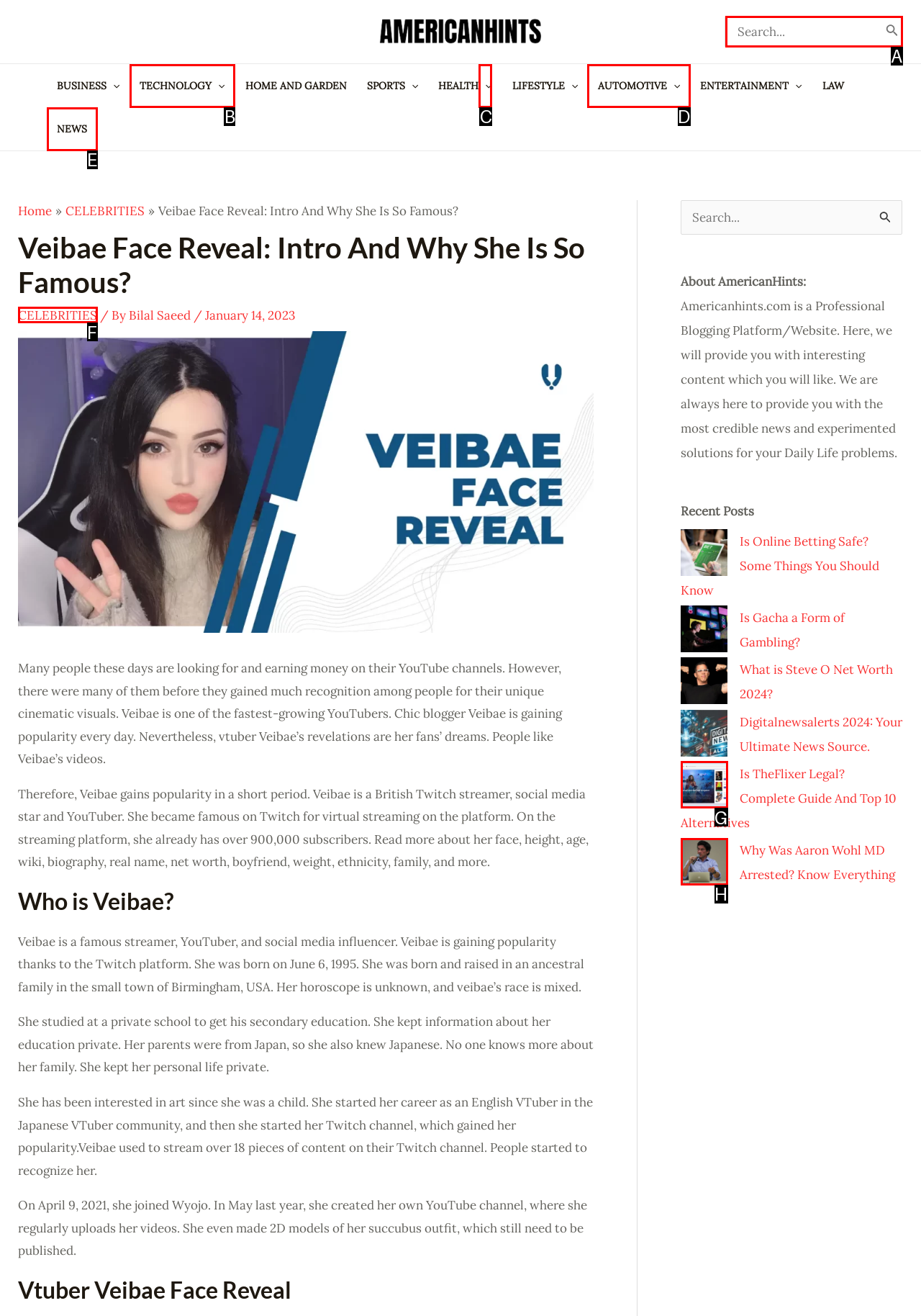Select the letter that corresponds to the UI element described as: parent_node: Search for: name="s" placeholder="Search..."
Answer by providing the letter from the given choices.

A